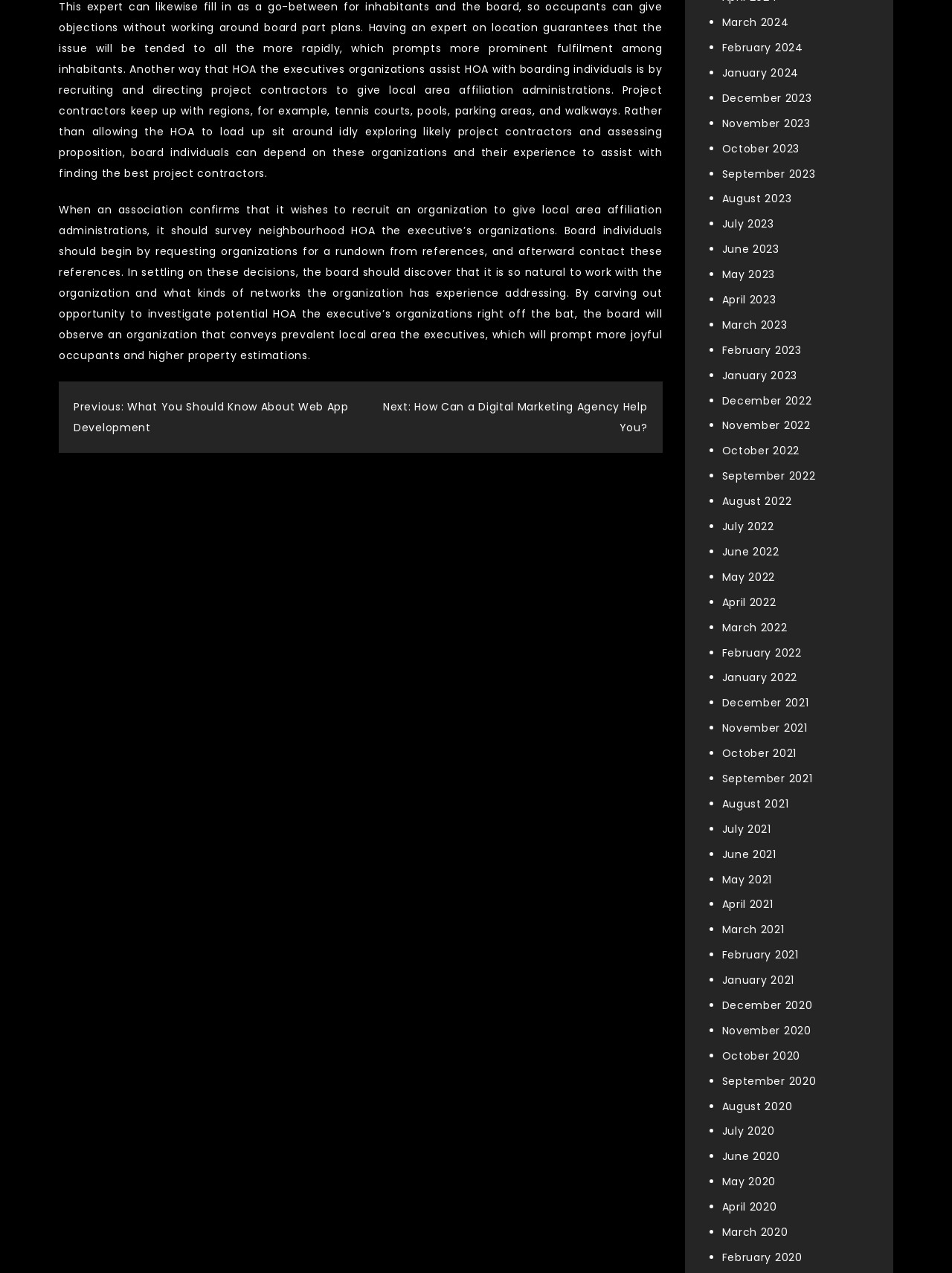Specify the bounding box coordinates of the area to click in order to follow the given instruction: "Click on 'February 2024'."

[0.758, 0.032, 0.843, 0.043]